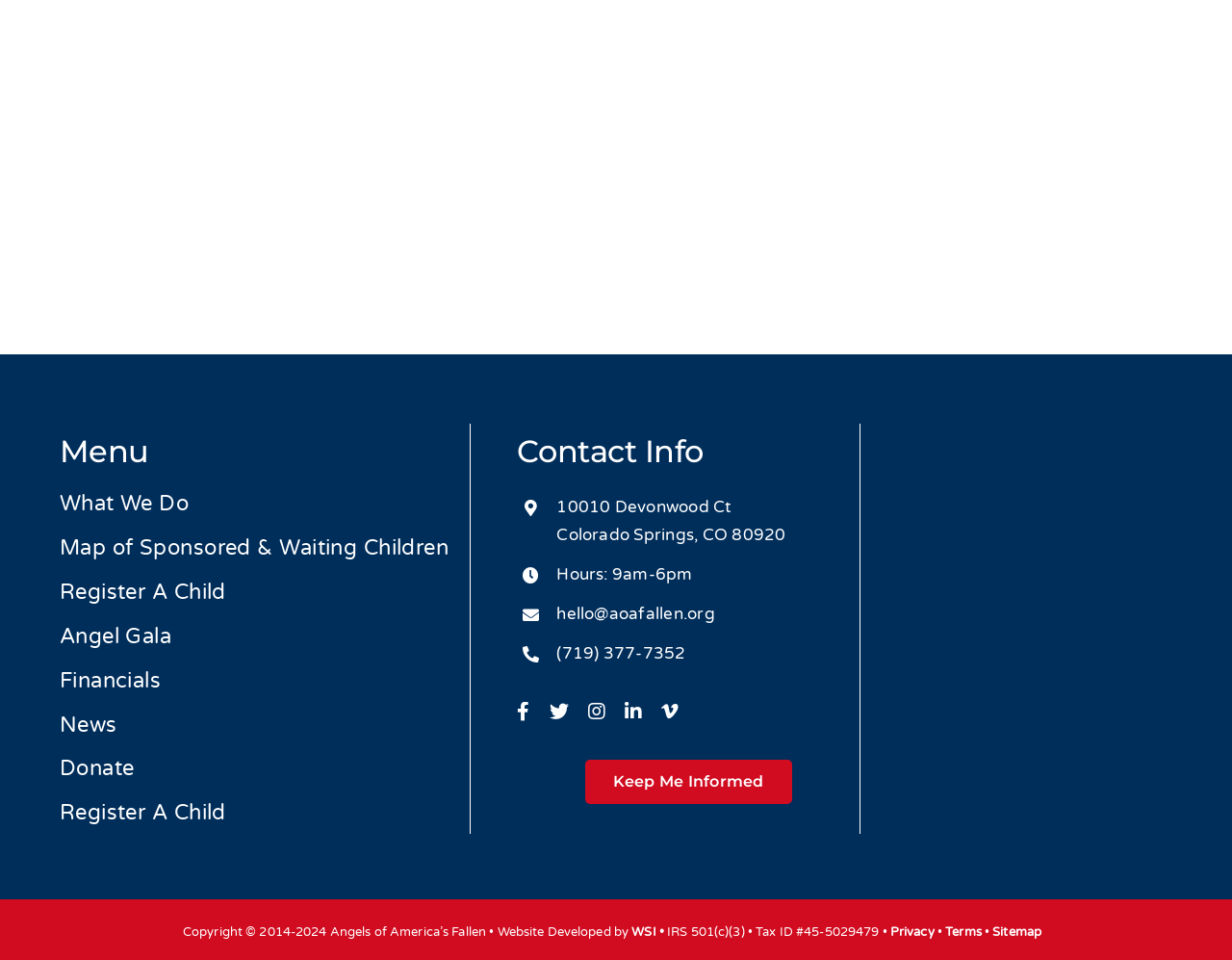Based on the element description: "Financials", identify the UI element and provide its bounding box coordinates. Use four float numbers between 0 and 1, [left, top, right, bottom].

[0.048, 0.684, 0.381, 0.726]